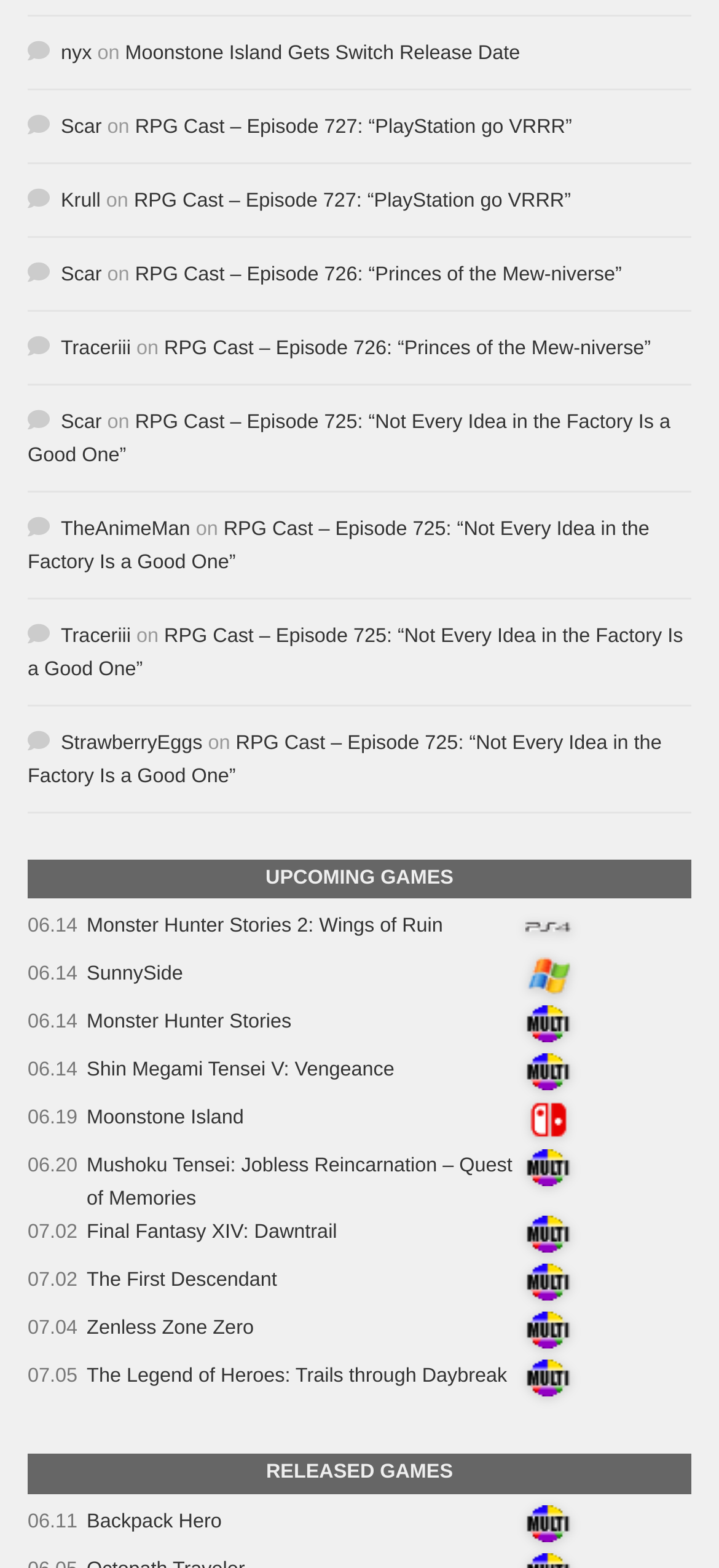Pinpoint the bounding box coordinates of the area that should be clicked to complete the following instruction: "View the details of Monster Hunter Stories 2: Wings of Ruin". The coordinates must be given as four float numbers between 0 and 1, i.e., [left, top, right, bottom].

[0.121, 0.584, 0.616, 0.598]